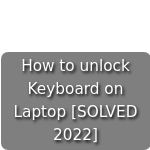Provide your answer in a single word or phrase: 
What issue does the article address?

Keyboard problems